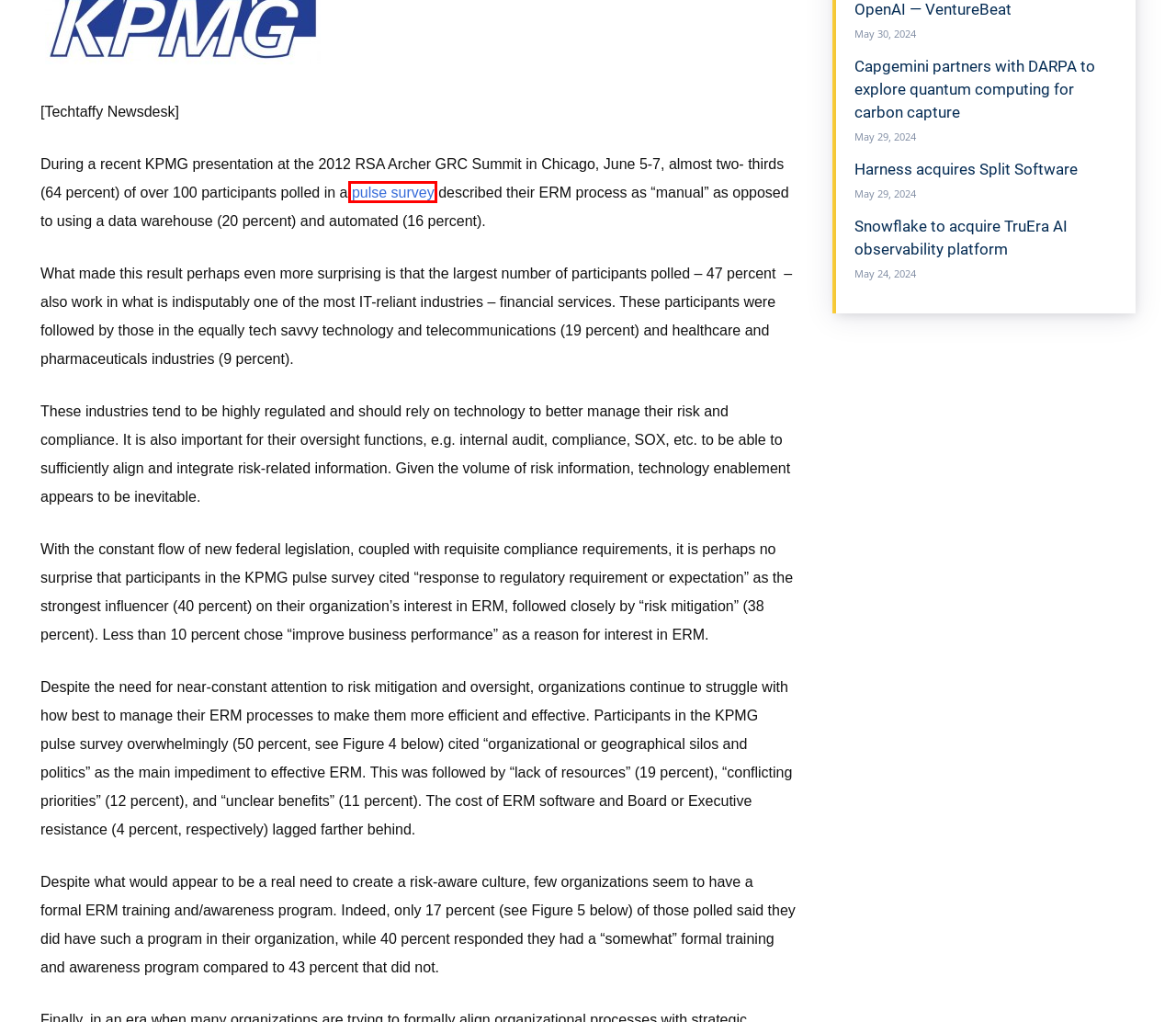You have a screenshot of a webpage with a red rectangle bounding box around an element. Identify the best matching webpage description for the new page that appears after clicking the element in the bounding box. The descriptions are:
A. B2B IT News Dashboard » TechTaffy
B. KPMG Archives » TechTaffy
C. Capgemini partners with DARPA to explore quantum computing for carbon capture » TechTaffy
D. Insights & Resources
E. Harness acquires Split Software » TechTaffy
F. Fundings Archives » TechTaffy
G. AlphaSense raises $650M » TechTaffy
H. Snowflake to acquire TruEra AI observability platform » TechTaffy

D